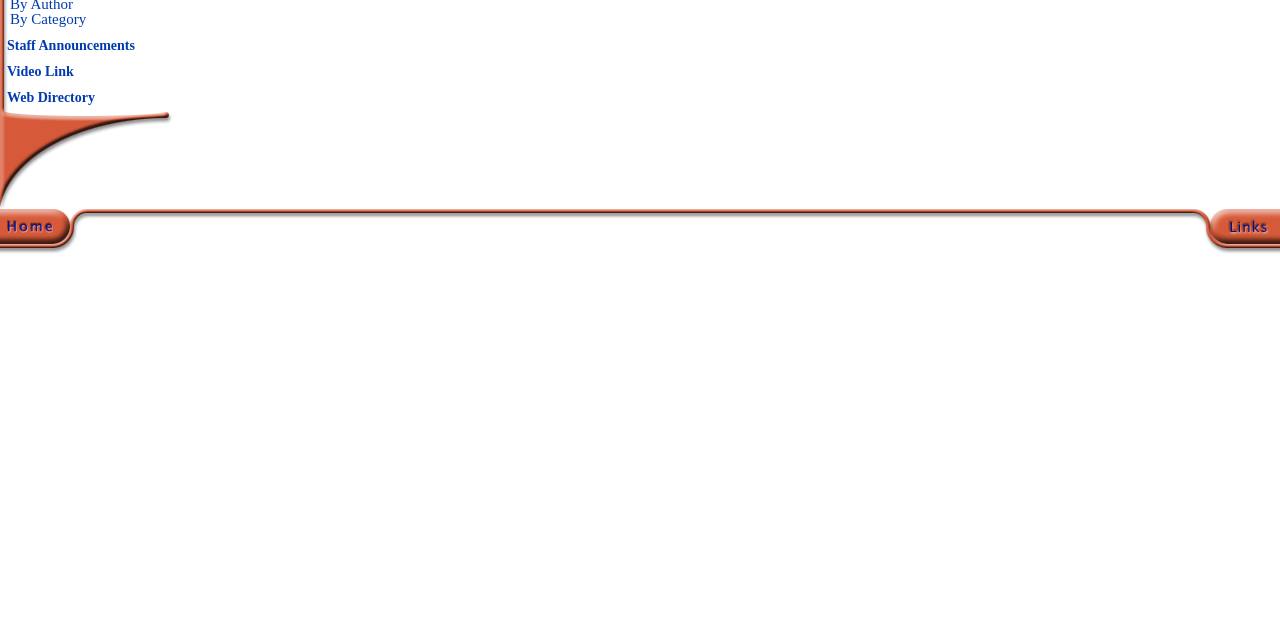Given the element description Video Link, predict the bounding box coordinates for the UI element in the webpage screenshot. The format should be (top-left x, top-left y, bottom-right x, bottom-right y), and the values should be between 0 and 1.

[0.005, 0.1, 0.058, 0.123]